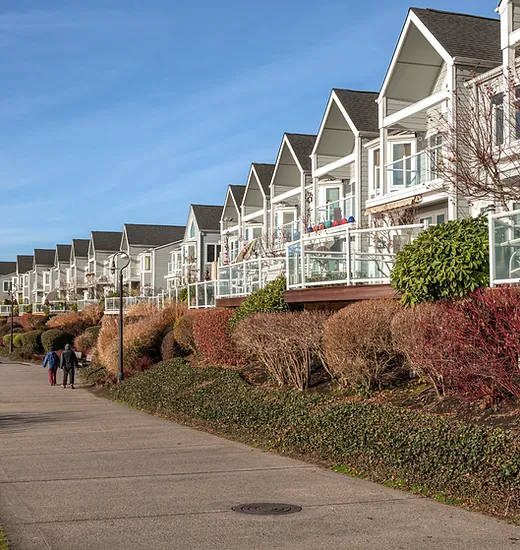Elaborate on the image by describing it in detail.

The image showcases a picturesque scene of a well-maintained residential area, characterized by a row of modern, multi-story townhouses with distinct architectural features. The townhouses, designed with sloped roofs and large, glass balconies, create an inviting atmosphere. Lush greenery and colorful shrubs line the pathway, enhancing the aesthetic appeal of the community. 

In the foreground, two individuals stroll along the wide sidewalk, suggesting a tranquil environment ideal for leisurely walks. The brilliant blue sky overhead complements the vibrant colors of the landscaping and the sleek facades of the homes. This neighborhood seems to radiate a sense of comfort and community, making it an appealing place to call home.